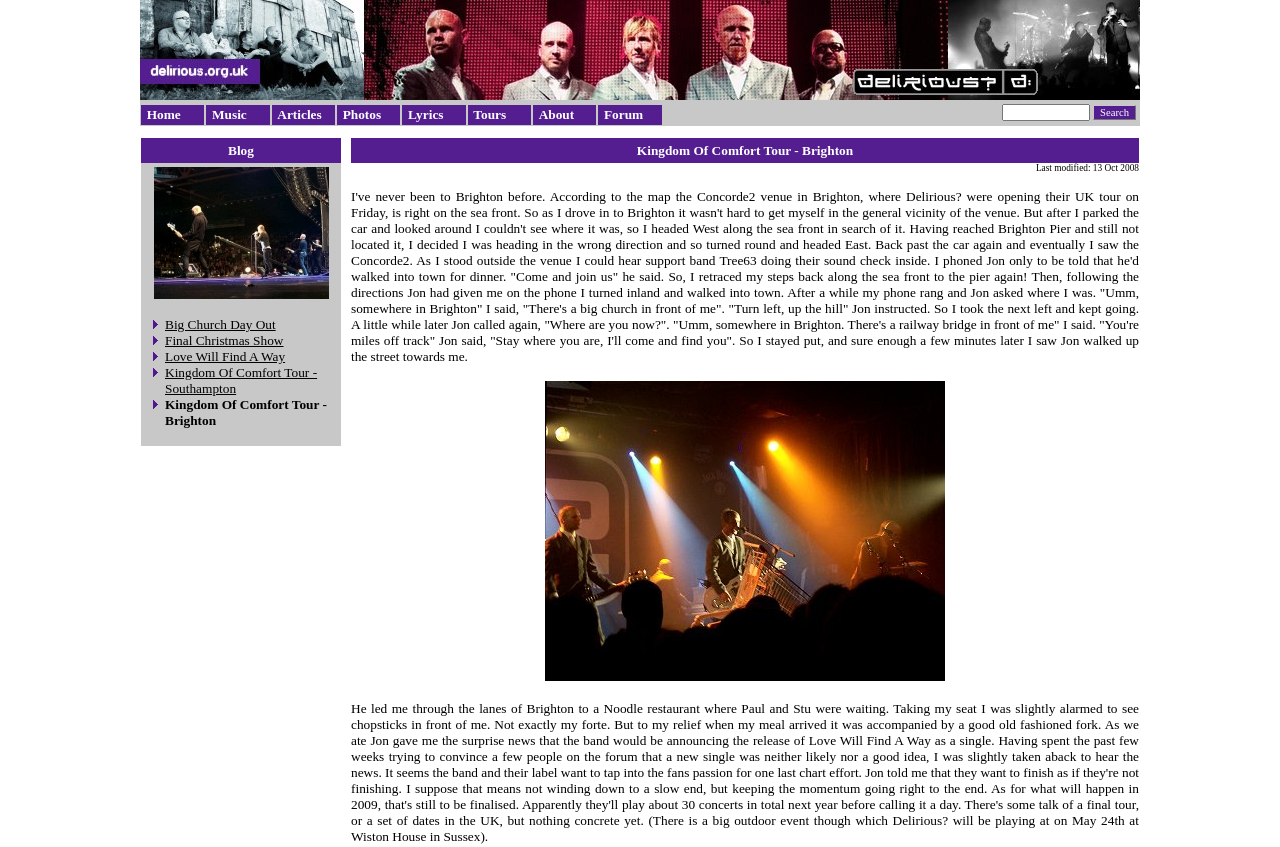Please identify the bounding box coordinates of the element that needs to be clicked to execute the following command: "Contact us". Provide the bounding box using four float numbers between 0 and 1, formatted as [left, top, right, bottom].

None